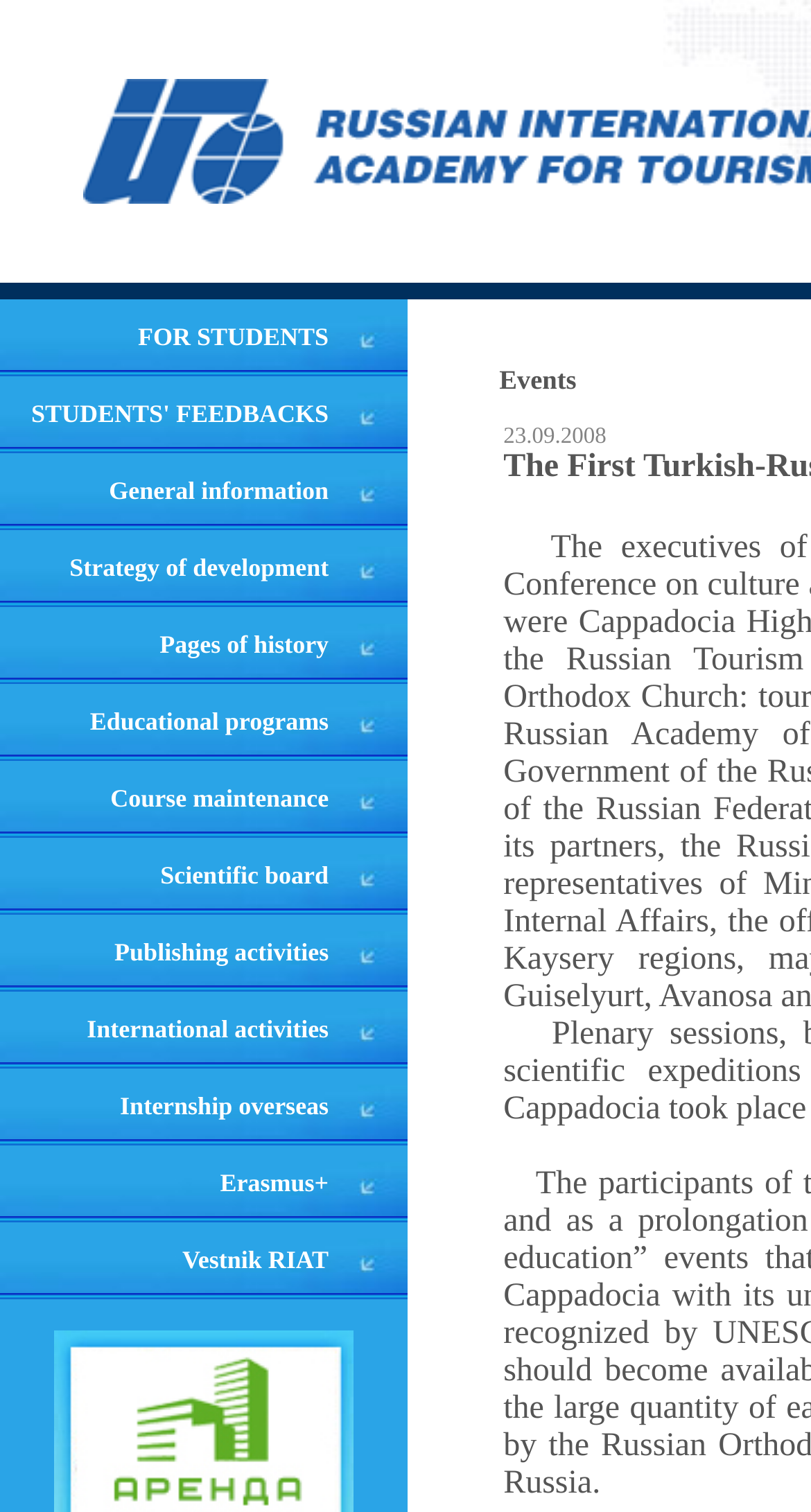Please determine the bounding box coordinates of the element to click in order to execute the following instruction: "View students' feedbacks". The coordinates should be four float numbers between 0 and 1, specified as [left, top, right, bottom].

[0.038, 0.264, 0.405, 0.283]